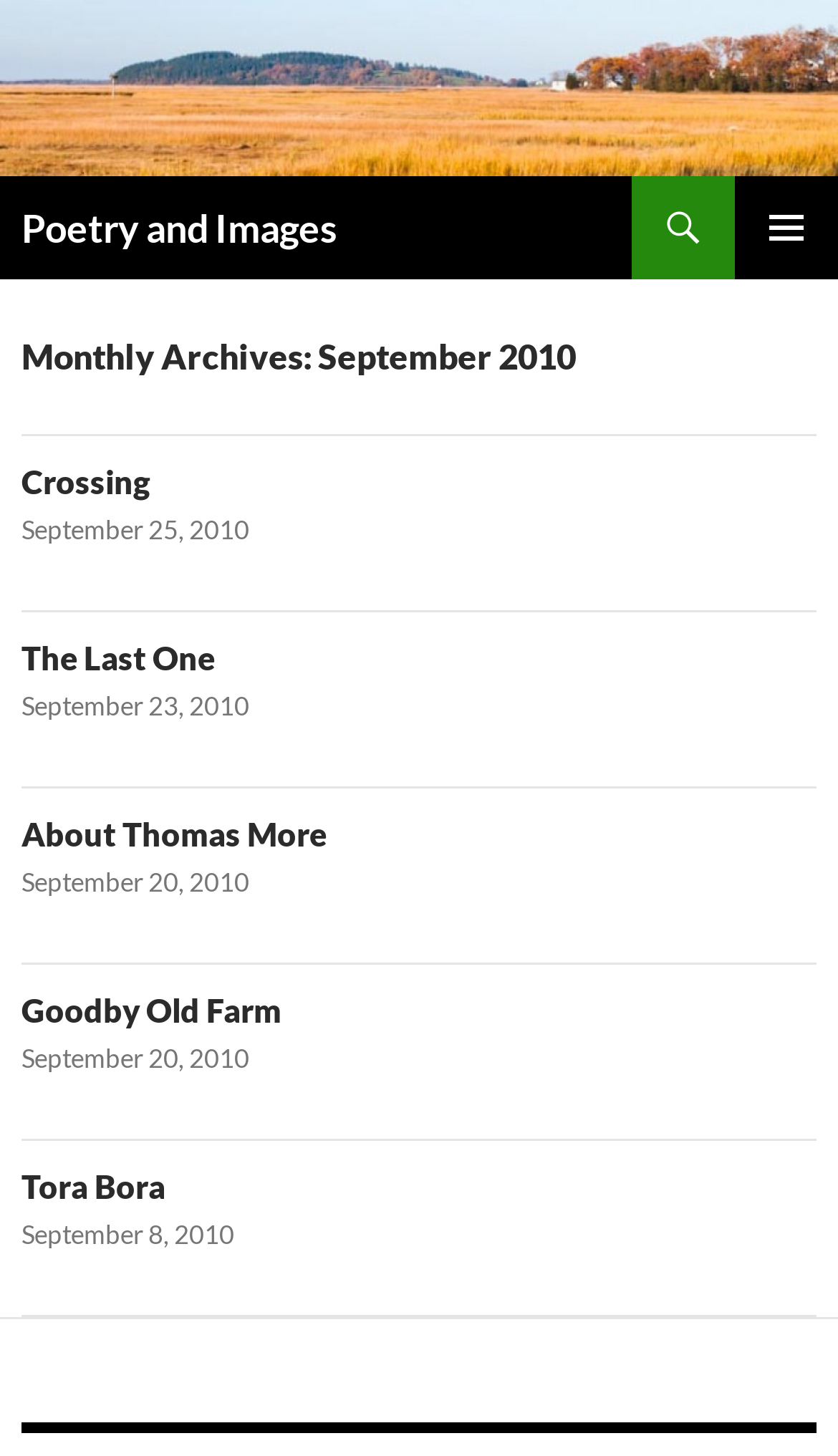Please determine the bounding box coordinates for the element with the description: "alt="Poetry and Images"".

[0.0, 0.043, 1.0, 0.071]